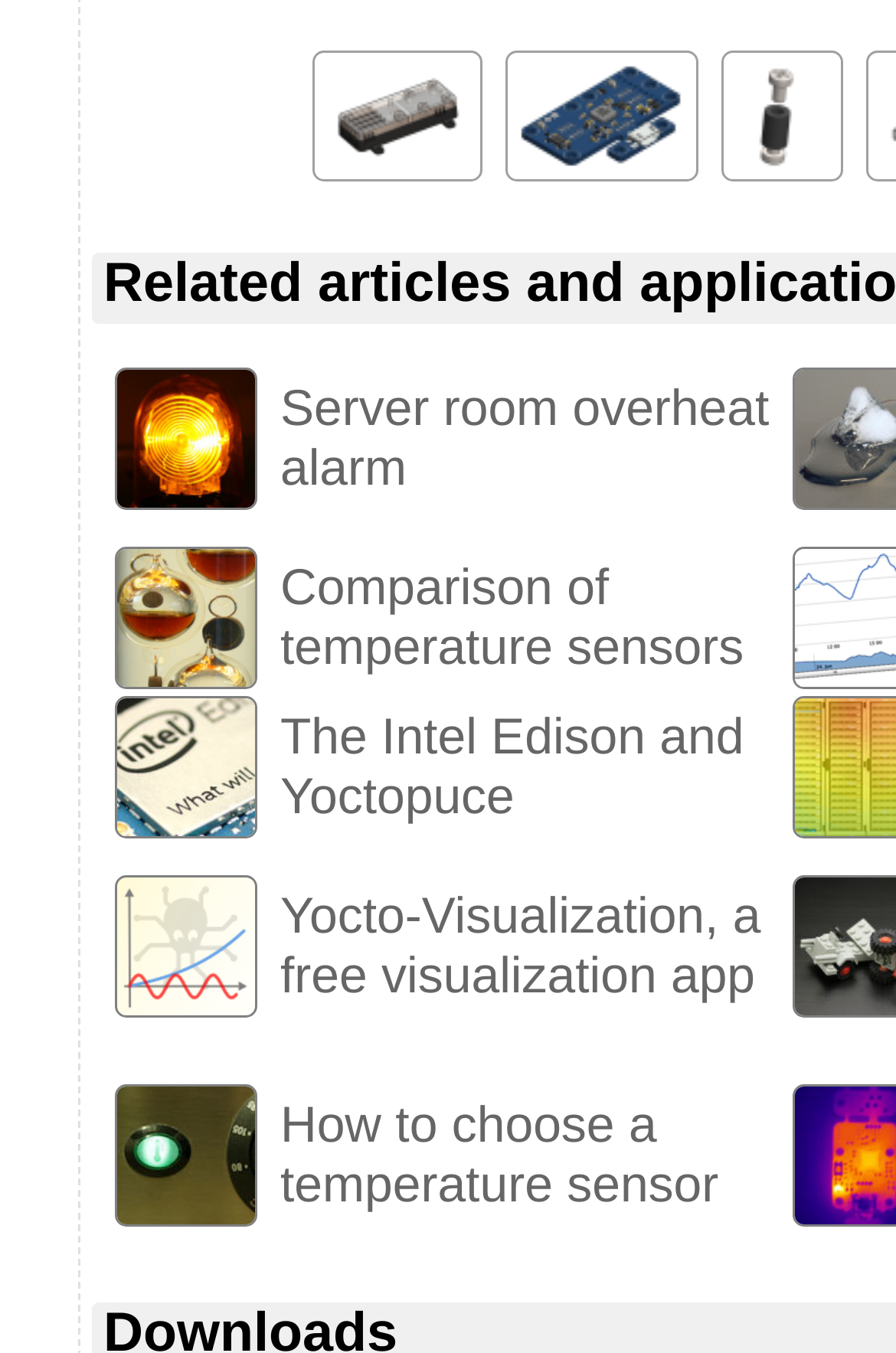Based on the image, please respond to the question with as much detail as possible:
Are there any articles on this page?

I looked at the link elements on the page and found several links that appear to be articles, such as 'Comparison of temperature sensors' and 'How to choose a temperature sensor'.